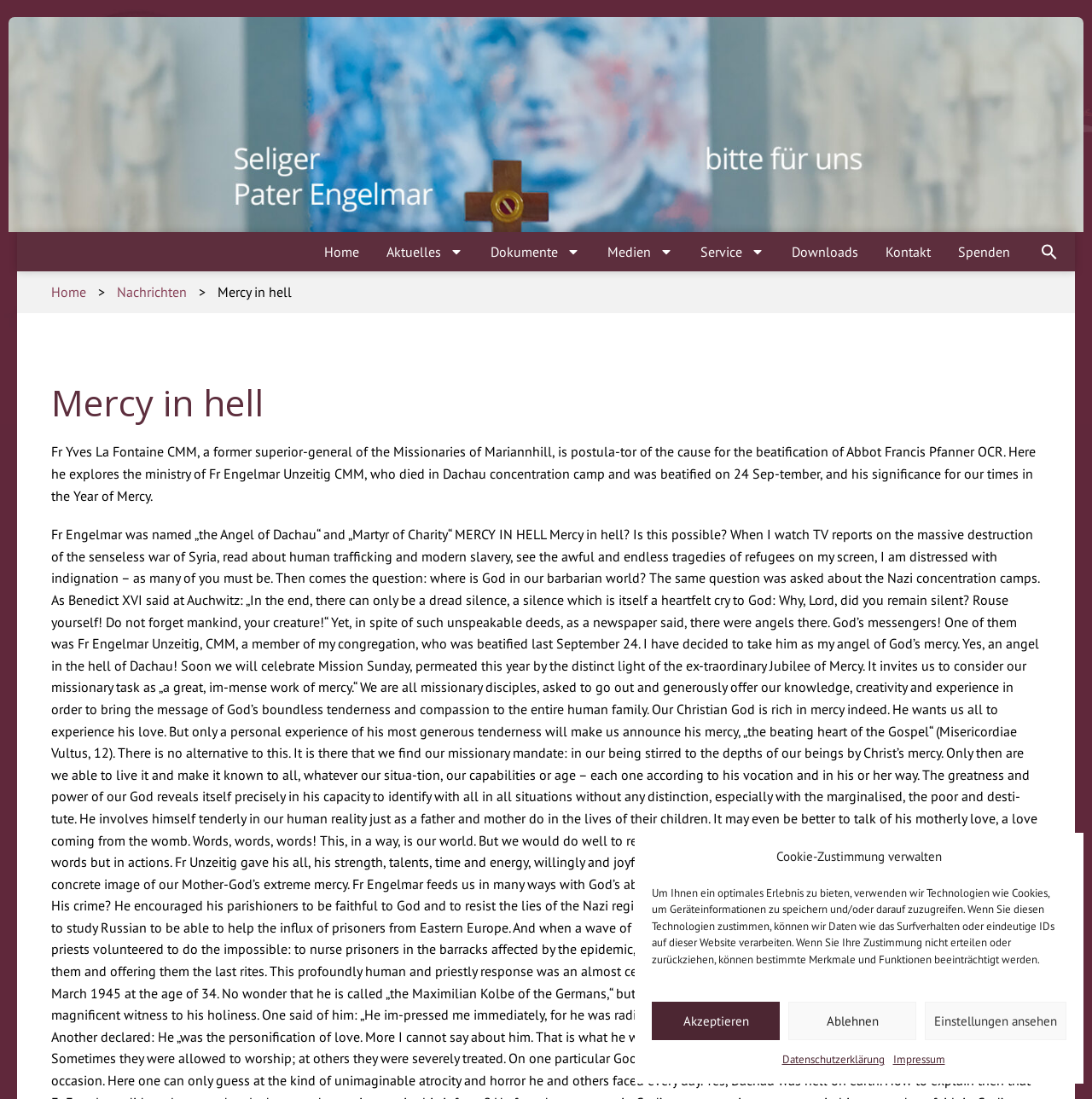Specify the bounding box coordinates for the region that must be clicked to perform the given instruction: "visit the kontakt page".

[0.798, 0.211, 0.865, 0.247]